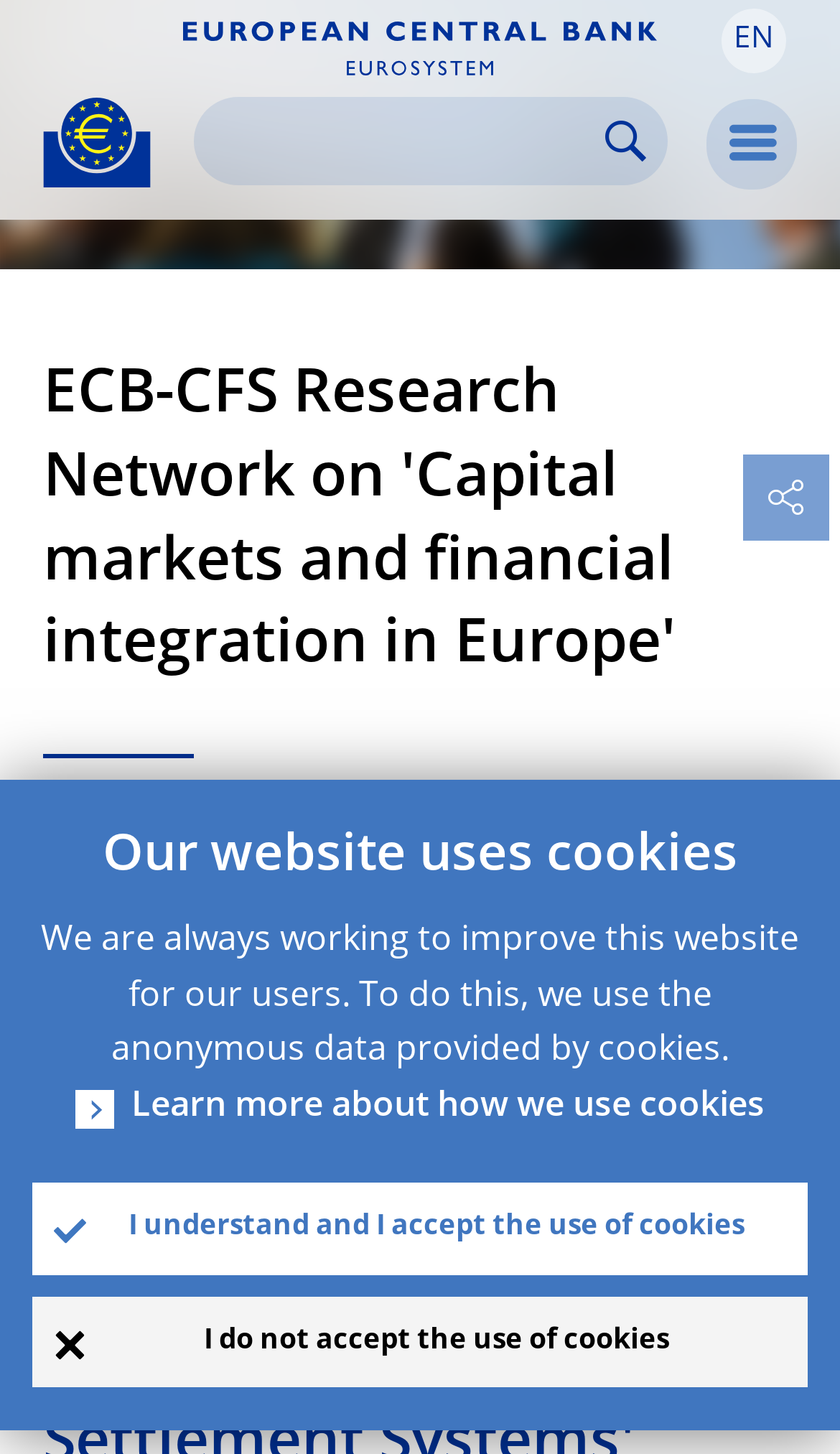Determine the bounding box coordinates of the clickable element to complete this instruction: "Visit European Central Bank website". Provide the coordinates in the format of four float numbers between 0 and 1, [left, top, right, bottom].

[0.217, 0.03, 0.783, 0.059]